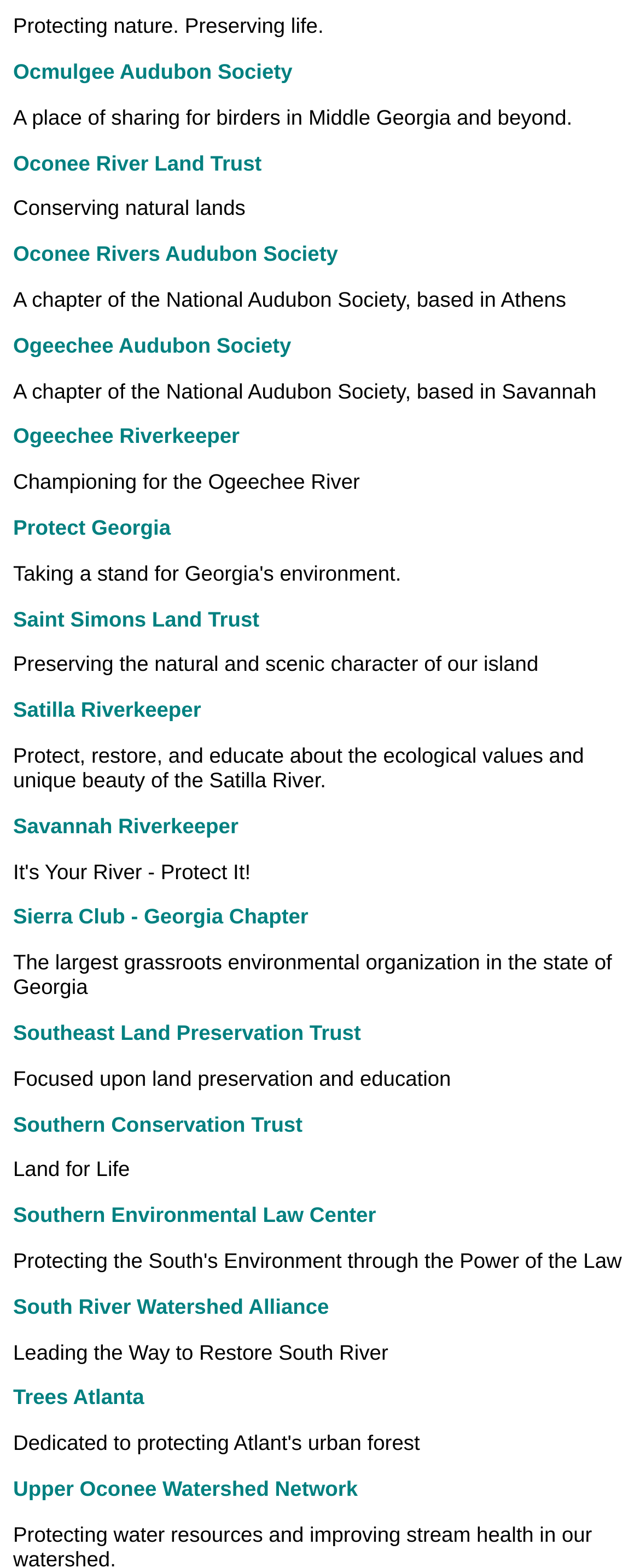Identify the bounding box for the UI element described as: "Oconee Rivers Audubon Society". The coordinates should be four float numbers between 0 and 1, i.e., [left, top, right, bottom].

[0.021, 0.154, 0.528, 0.17]